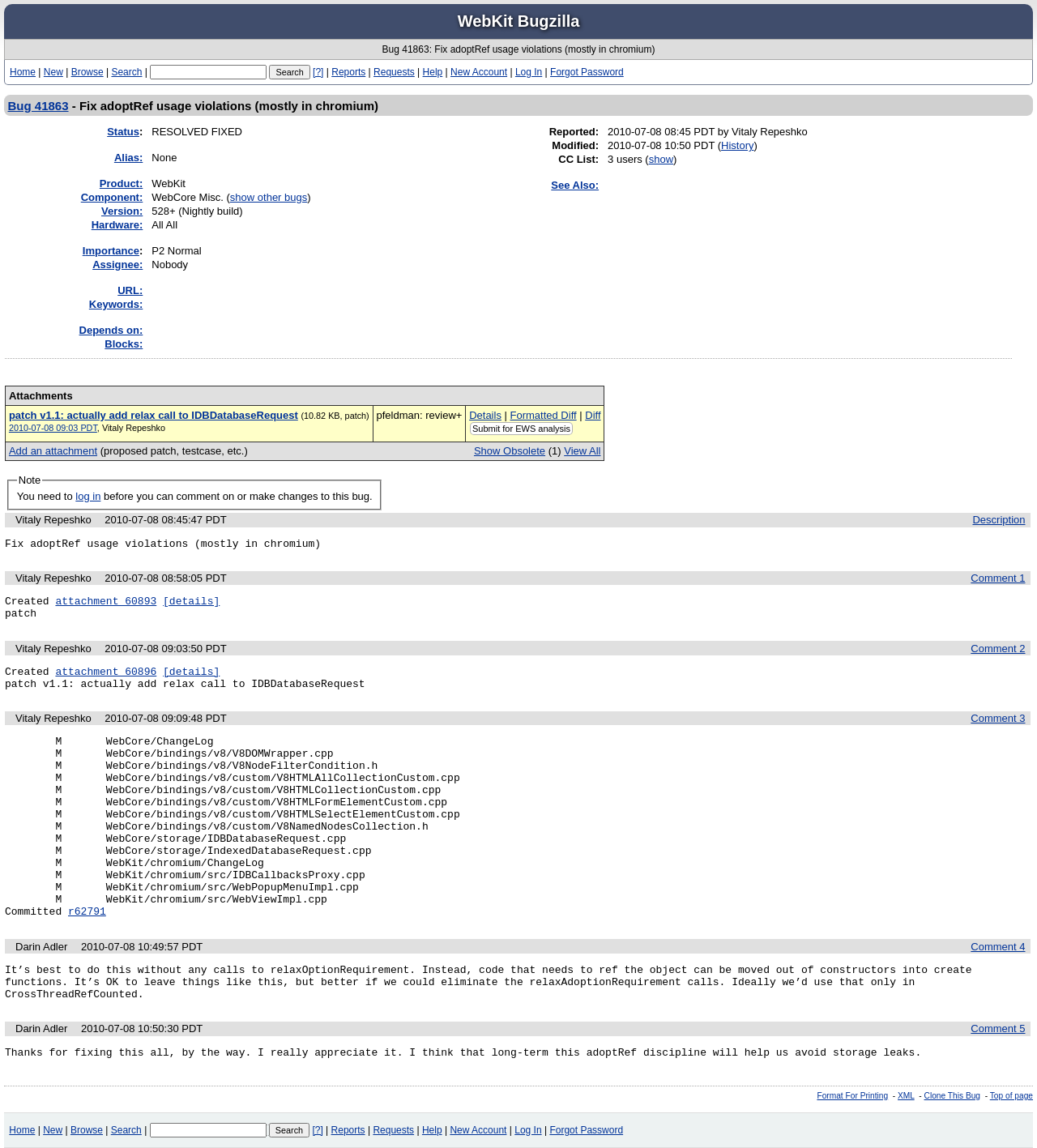Using the details in the image, give a detailed response to the question below:
What is the product associated with bug 41863?

I found the answer by examining the table with the bug details, where the 'Product:' rowheader is associated with the gridcell containing the text 'WebKit'.